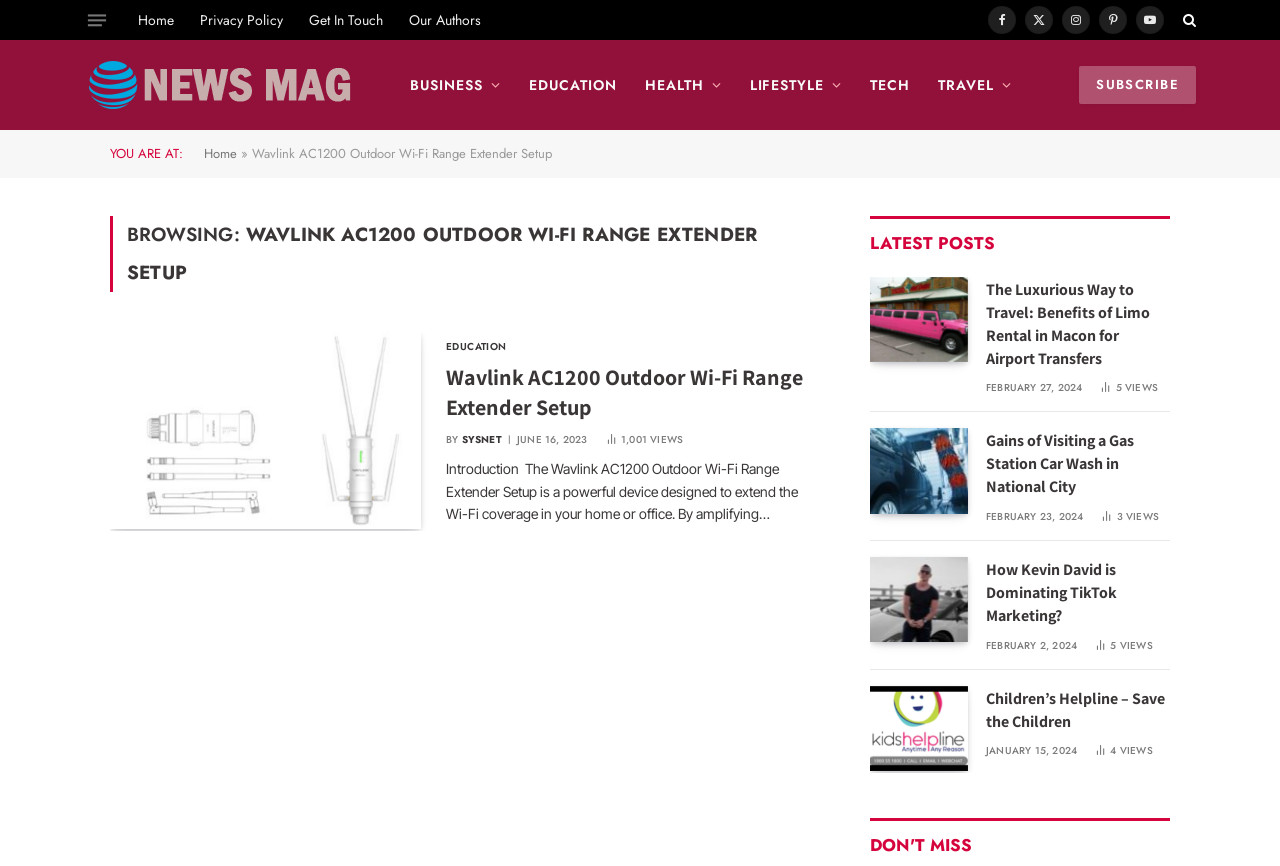Given the element description, predict the bounding box coordinates in the format (top-left x, top-left y, bottom-right x, bottom-right y), using floating point numbers between 0 and 1: X (Twitter)

[0.801, 0.007, 0.823, 0.039]